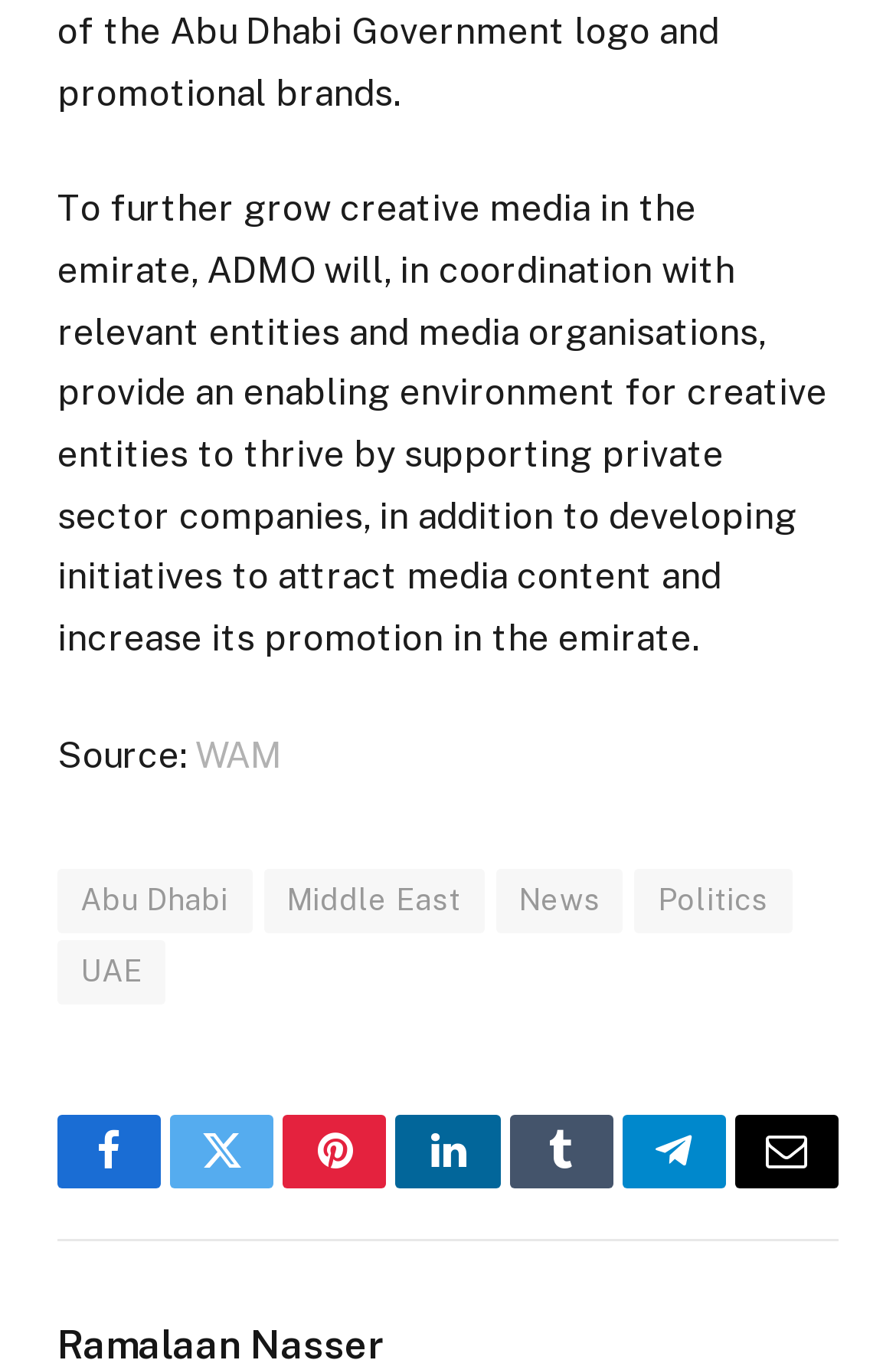Determine the bounding box coordinates for the area that should be clicked to carry out the following instruction: "Go to Home page".

None